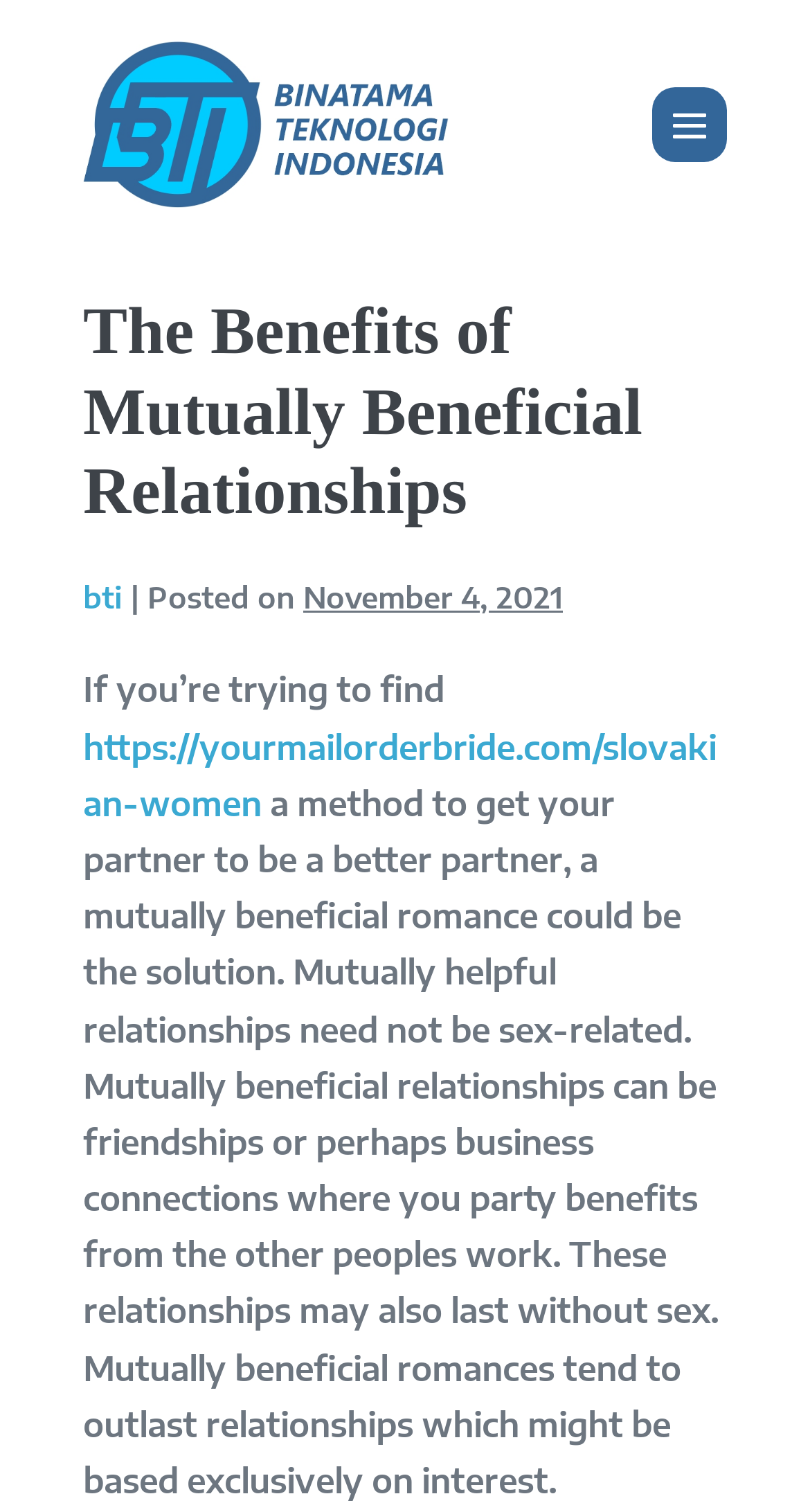Provide a brief response to the question below using one word or phrase:
What is the date of the post?

November 4, 2021